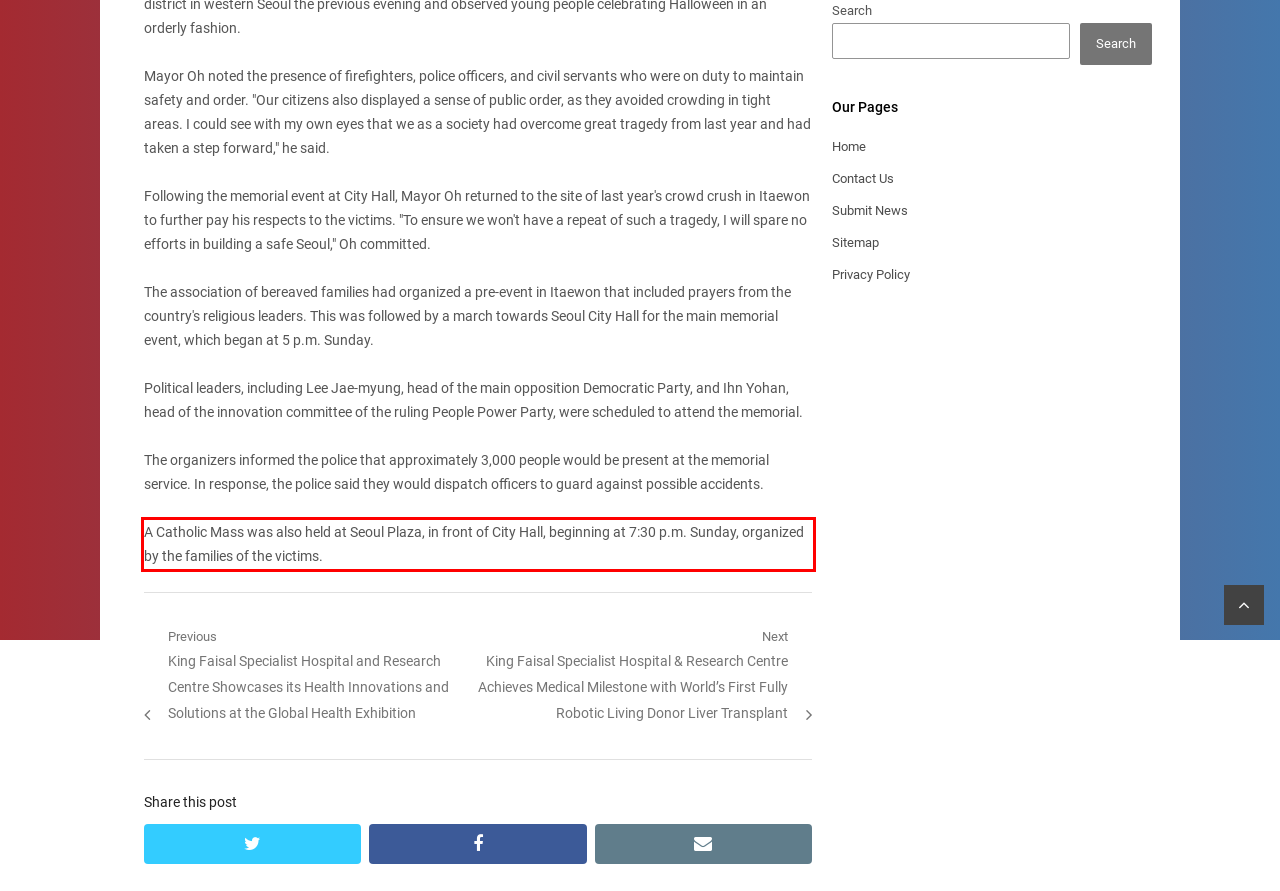You are given a screenshot with a red rectangle. Identify and extract the text within this red bounding box using OCR.

A Catholic Mass was also held at Seoul Plaza, in front of City Hall, beginning at 7:30 p.m. Sunday, organized by the families of the victims.